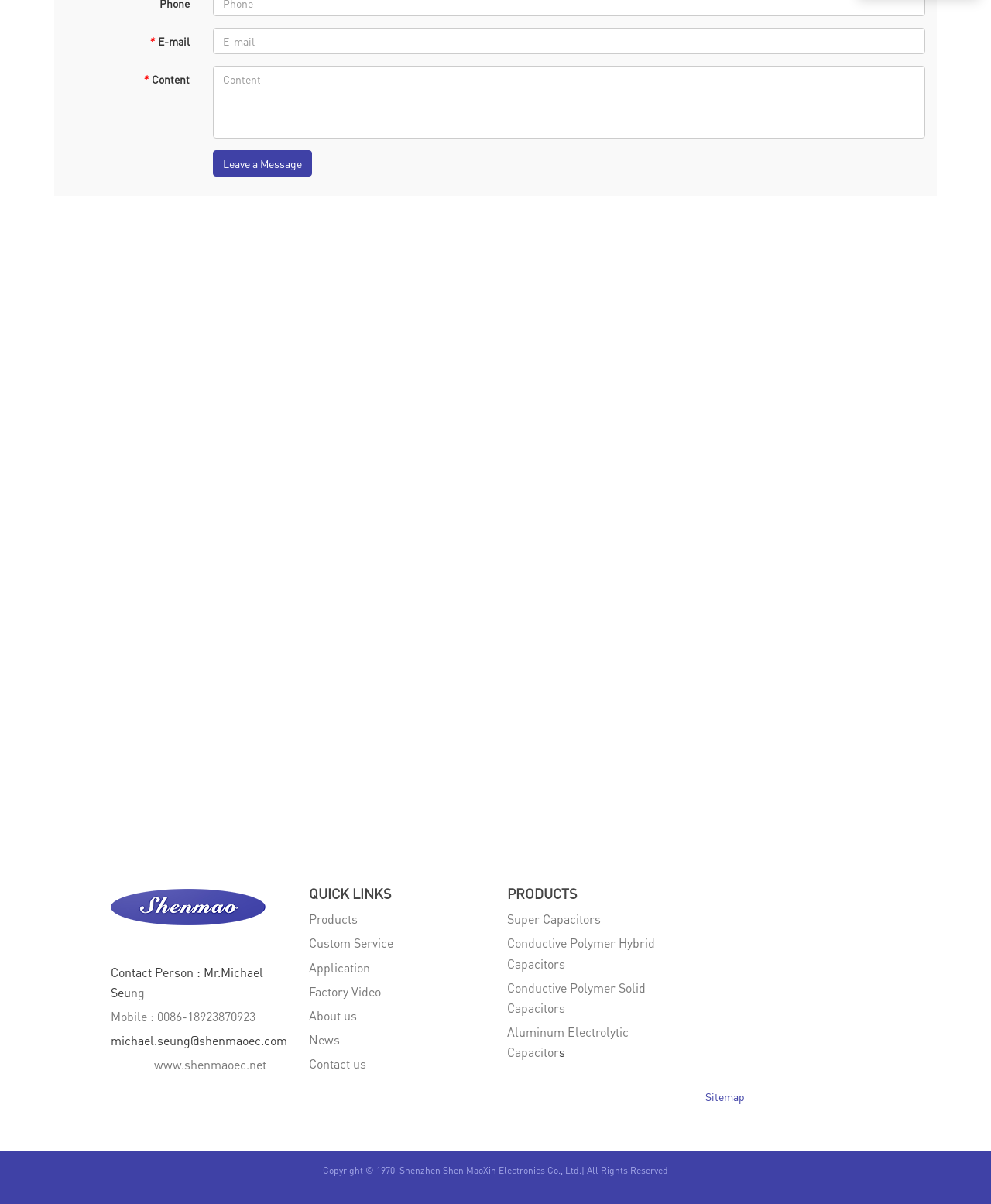Find the bounding box coordinates of the element you need to click on to perform this action: 'View products'. The coordinates should be represented by four float values between 0 and 1, in the format [left, top, right, bottom].

[0.512, 0.756, 0.606, 0.77]